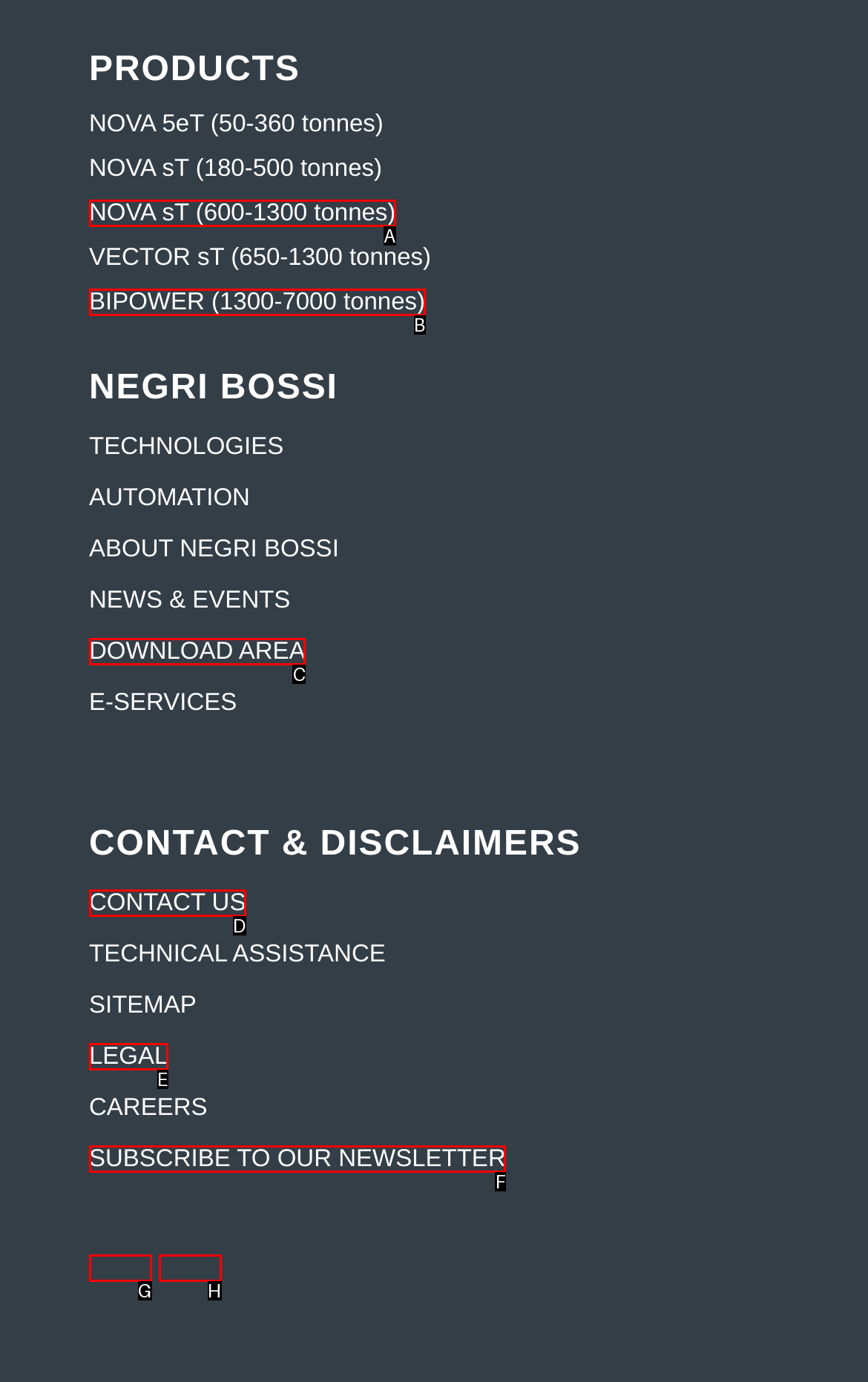Specify which UI element should be clicked to accomplish the task: Contact Negri Bossi. Answer with the letter of the correct choice.

D